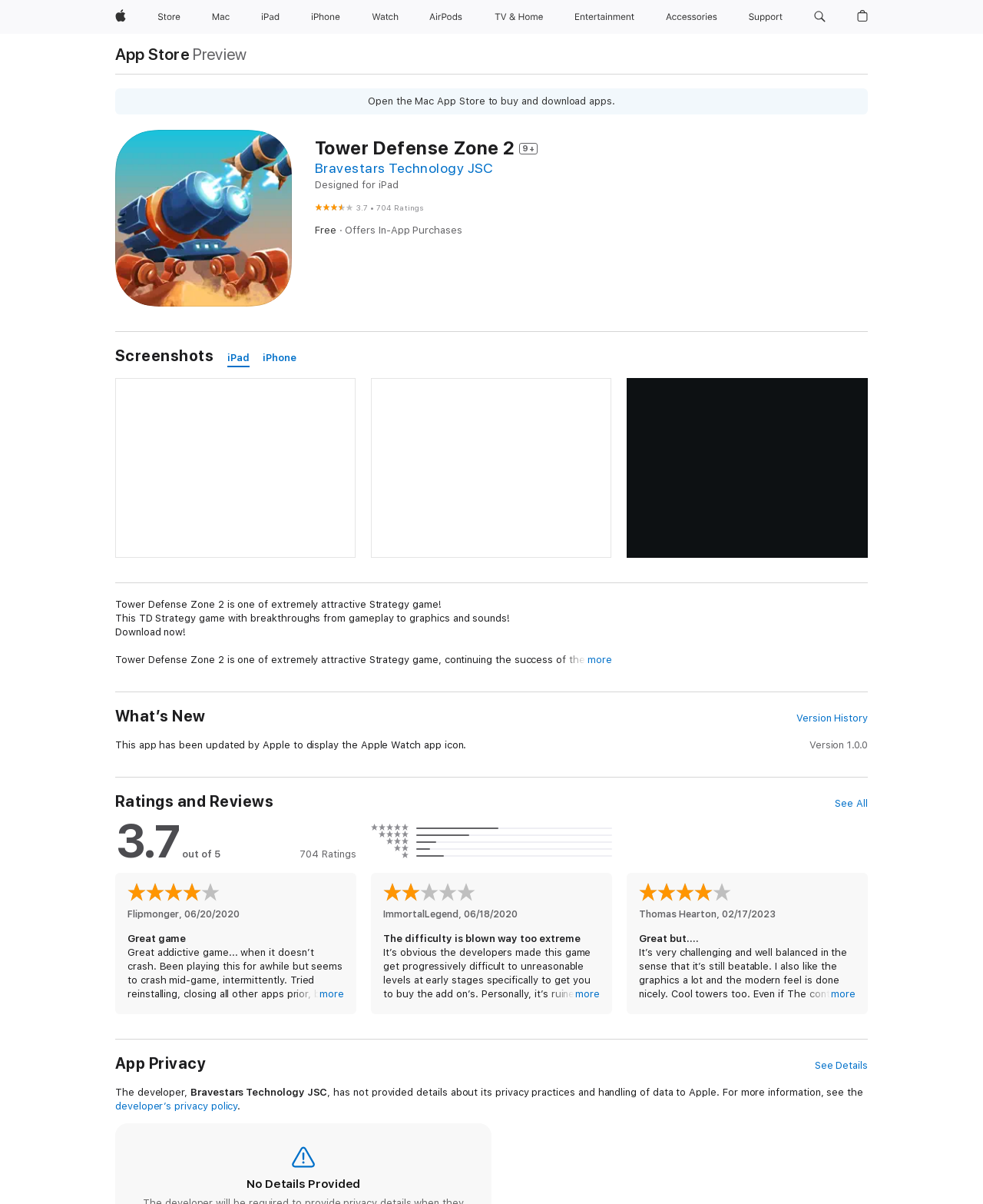Identify the bounding box coordinates of the region I need to click to complete this instruction: "Download Tower Defense Zone 2".

[0.117, 0.52, 0.189, 0.53]